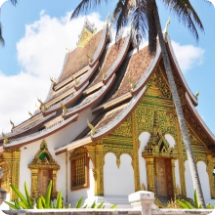What is the color of the sky in the image?
Using the information from the image, give a concise answer in one word or a short phrase.

Blue